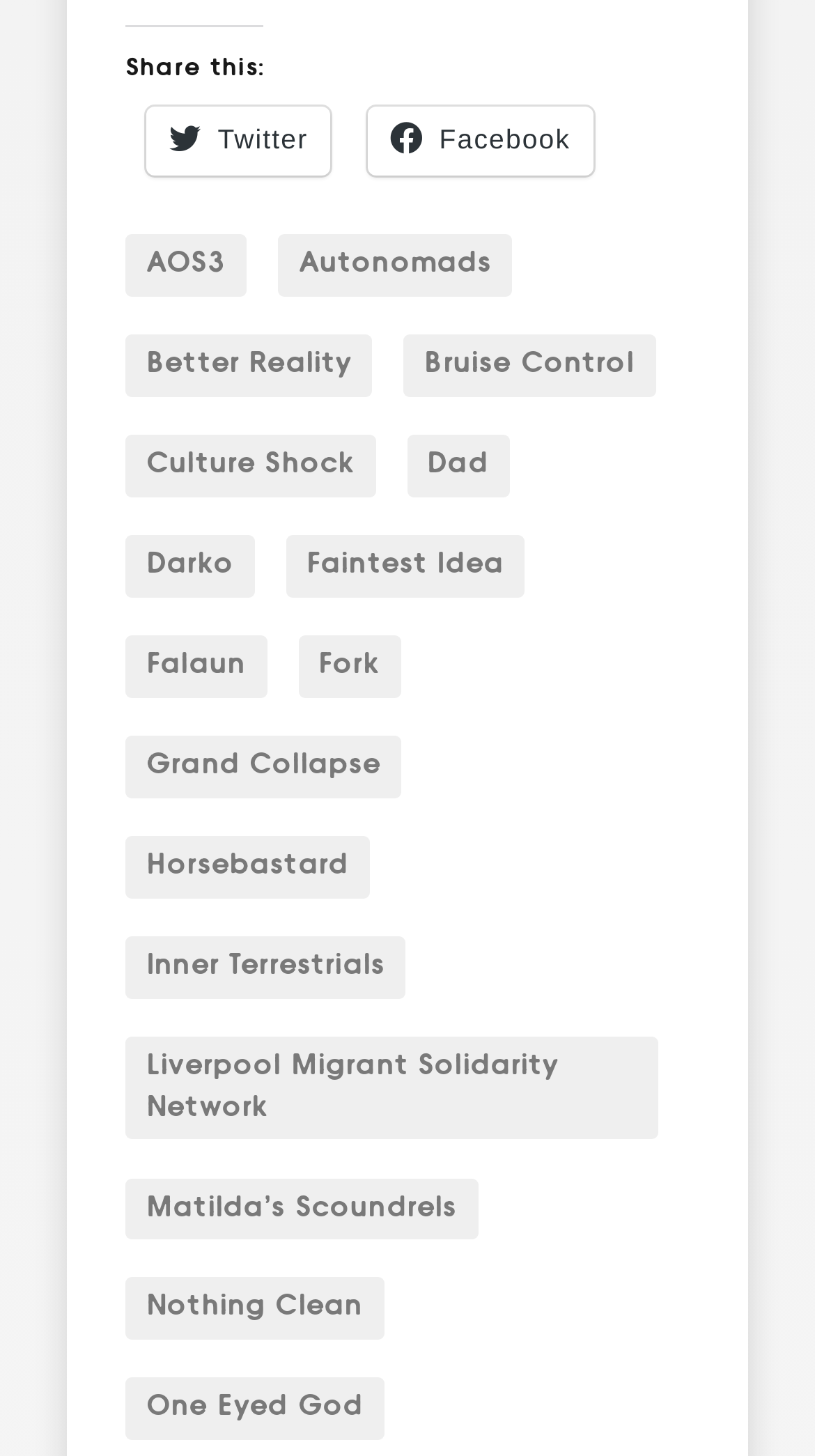Locate the bounding box of the UI element described by: "E-Commerce Hosting: Must-Have Features" in the given webpage screenshot.

None